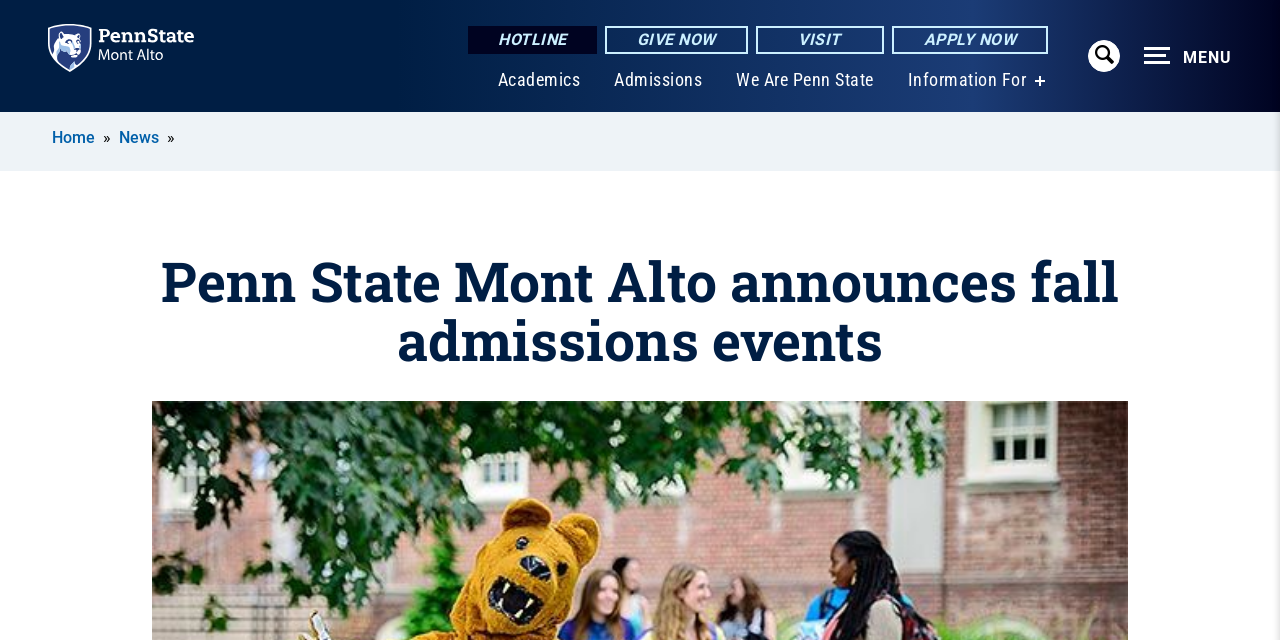Please determine and provide the text content of the webpage's heading.

Penn State Mont Alto announces fall admissions events